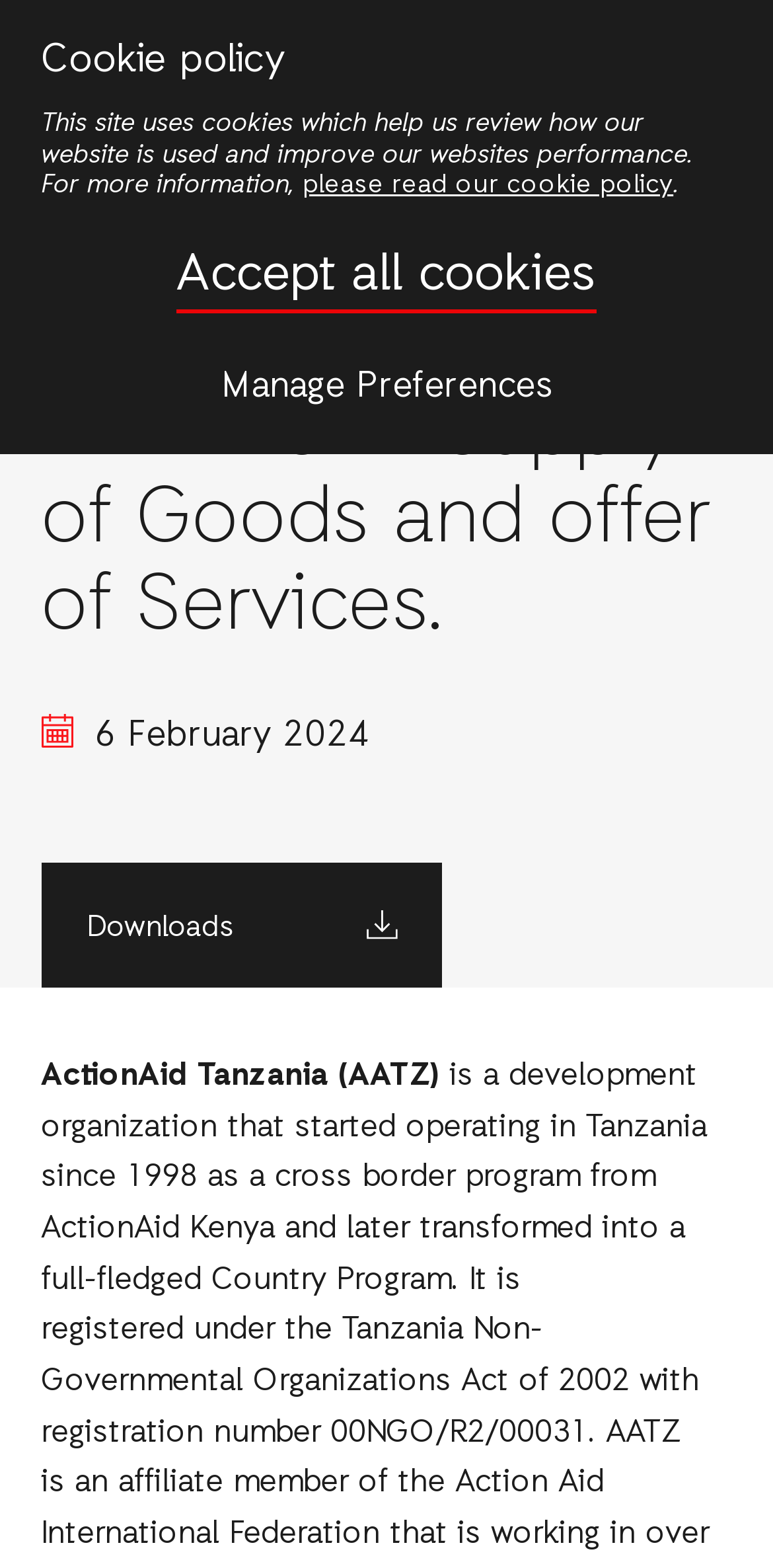Is there a search function on the webpage?
Based on the image, give a one-word or short phrase answer.

Yes